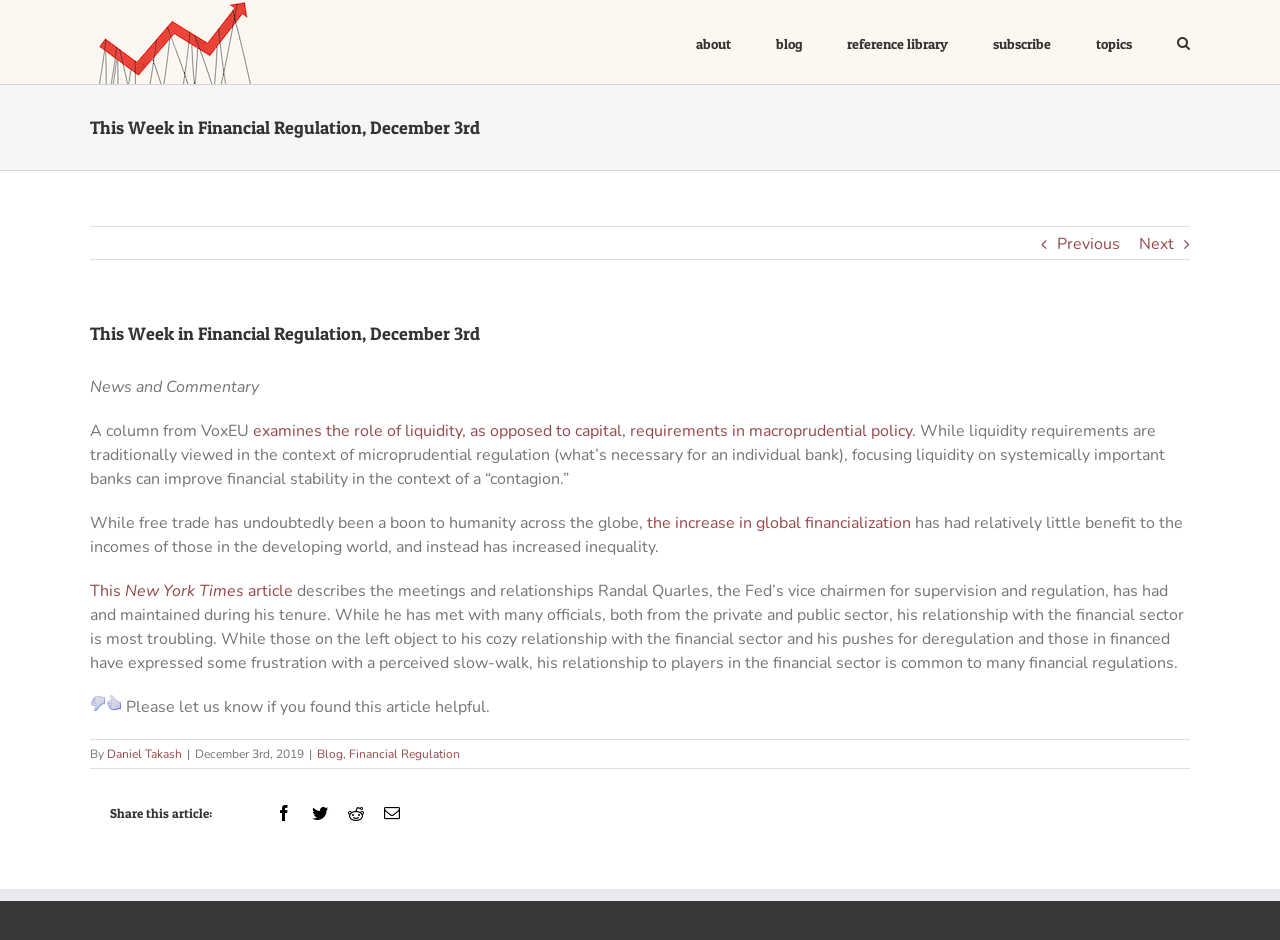Provide the bounding box for the UI element matching this description: "parent_node: SOCIAL.".

None